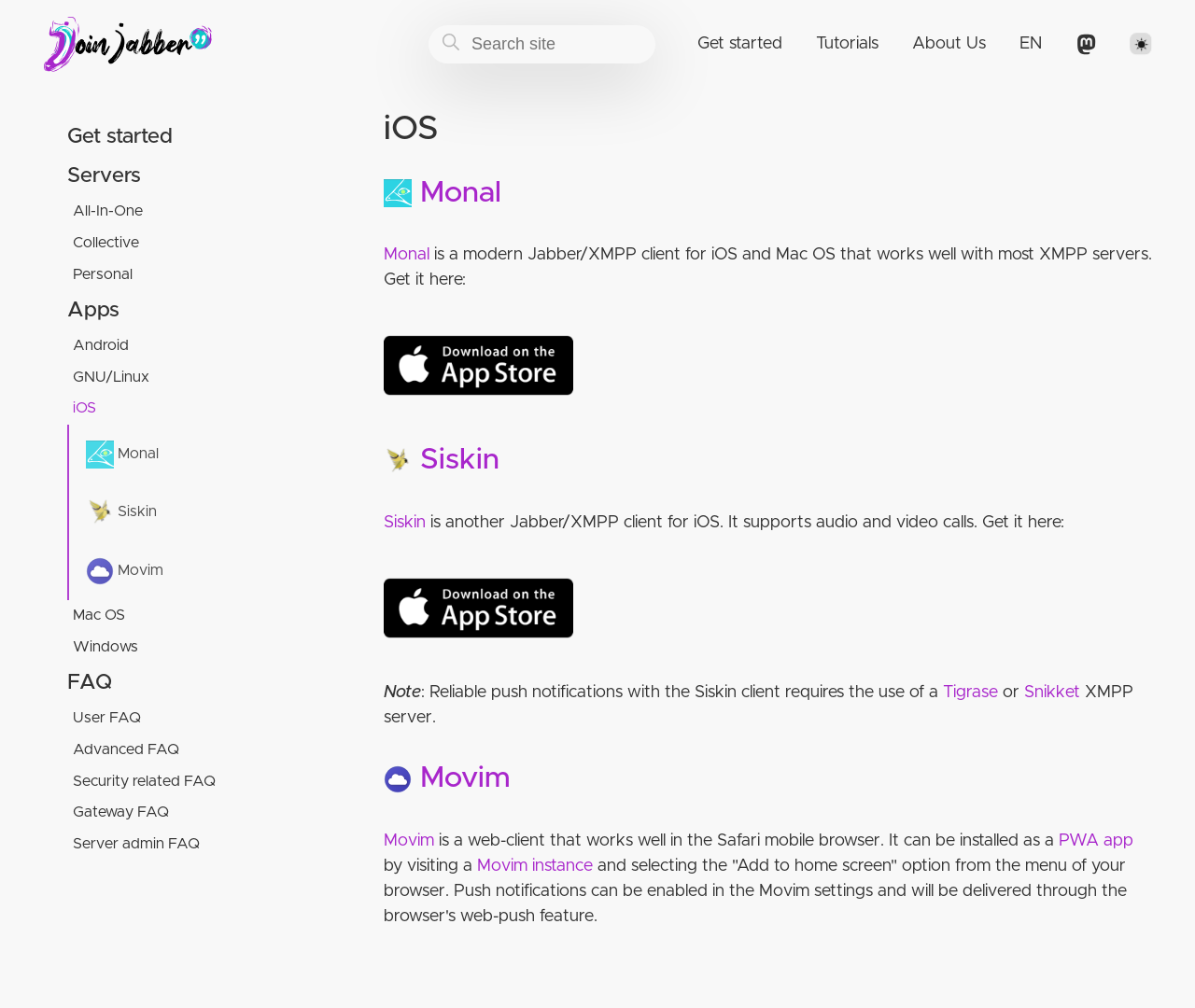Please identify the bounding box coordinates of the clickable region that I should interact with to perform the following instruction: "Learn about 'Monal' for iOS". The coordinates should be expressed as four float numbers between 0 and 1, i.e., [left, top, right, bottom].

[0.072, 0.442, 0.133, 0.457]